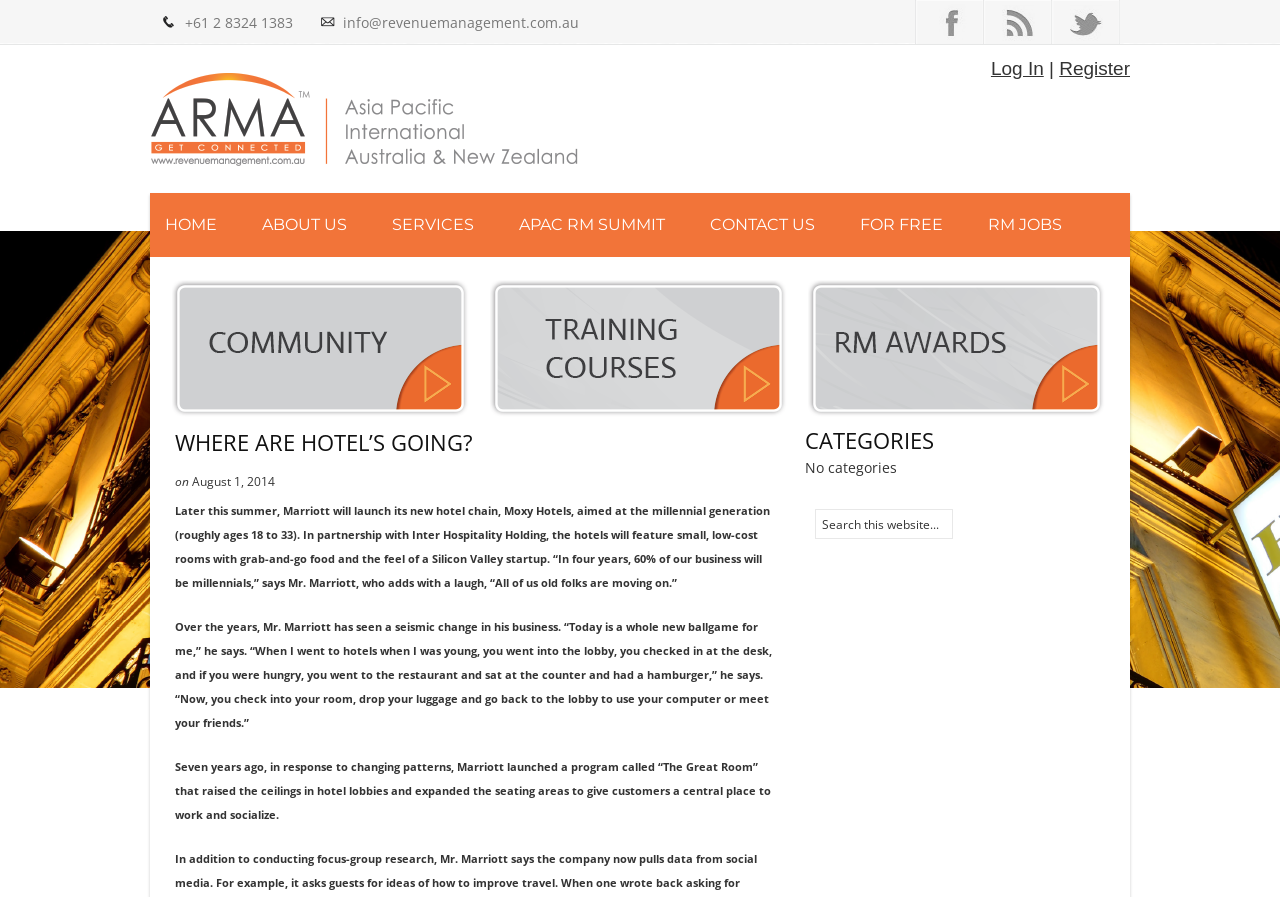Provide a brief response in the form of a single word or phrase:
What is the purpose of the 'Great Room' program launched by Marriott?

To provide a central place for customers to work and socialize